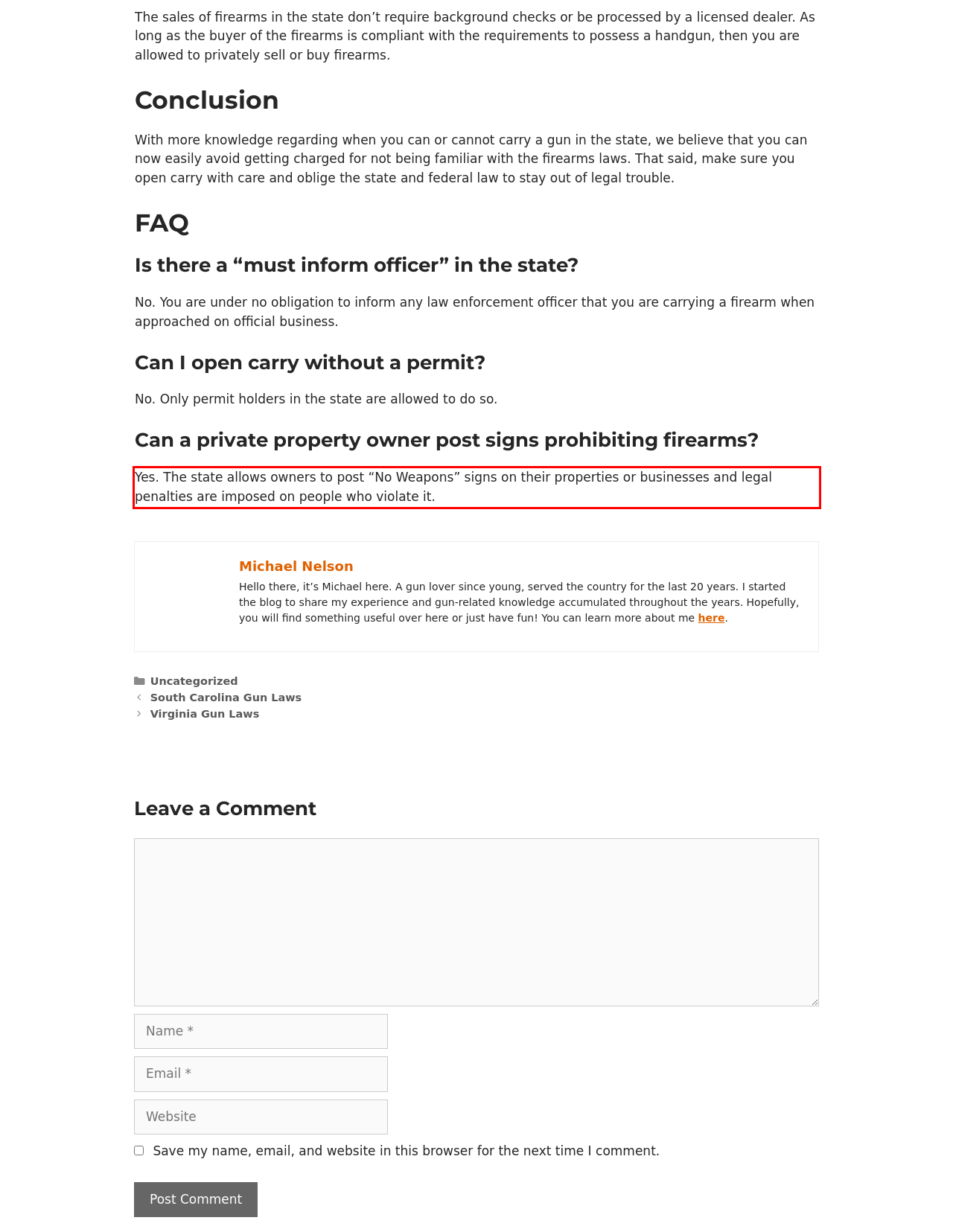Identify and extract the text within the red rectangle in the screenshot of the webpage.

Yes. The state allows owners to post “No Weapons” signs on their properties or businesses and legal penalties are imposed on people who violate it.